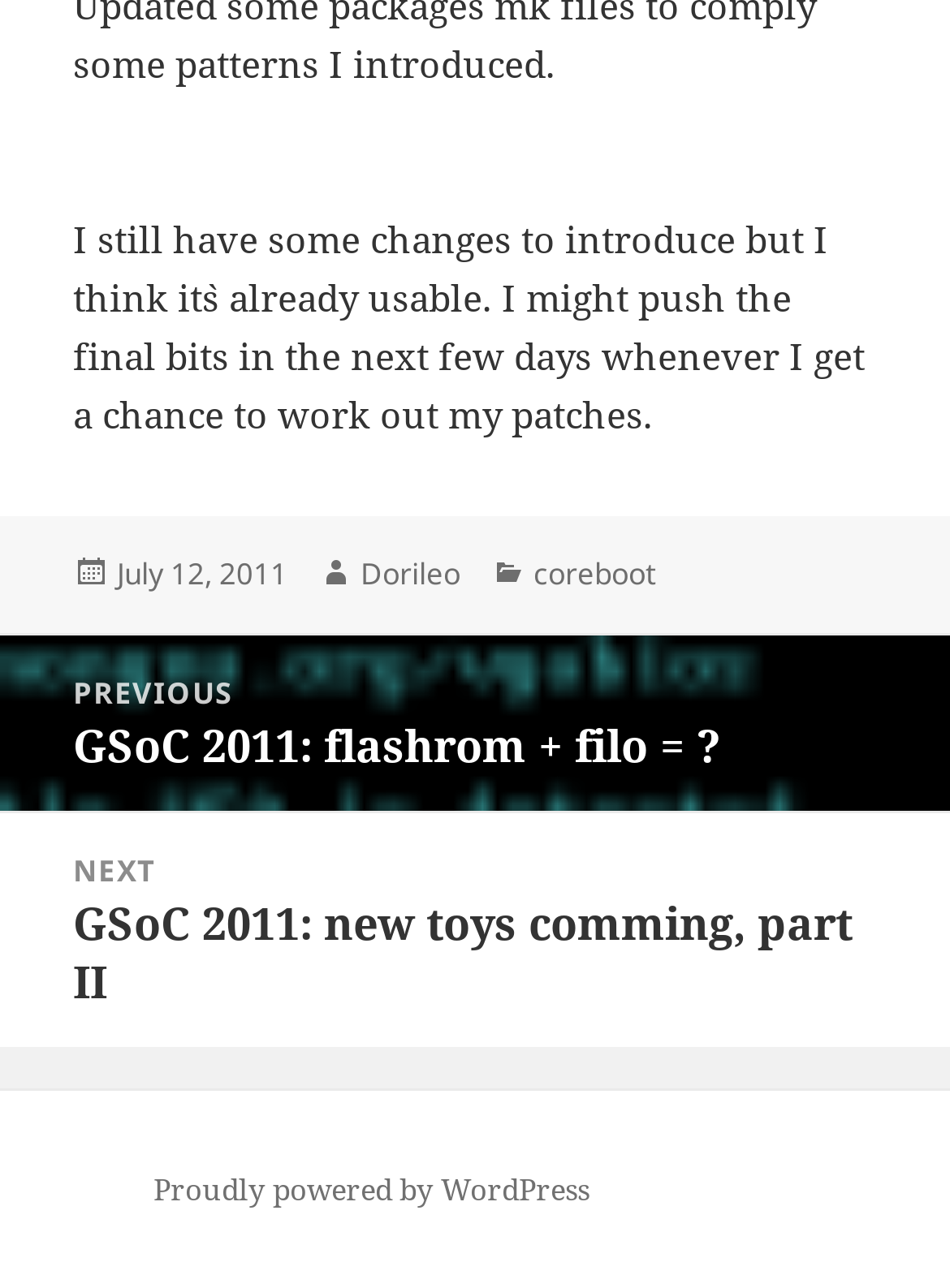What is the date of the post?
Please answer the question with as much detail as possible using the screenshot.

I found the date of the post by looking at the footer section of the webpage, where it says 'Posted on' followed by a link with the date 'July 12, 2011'.